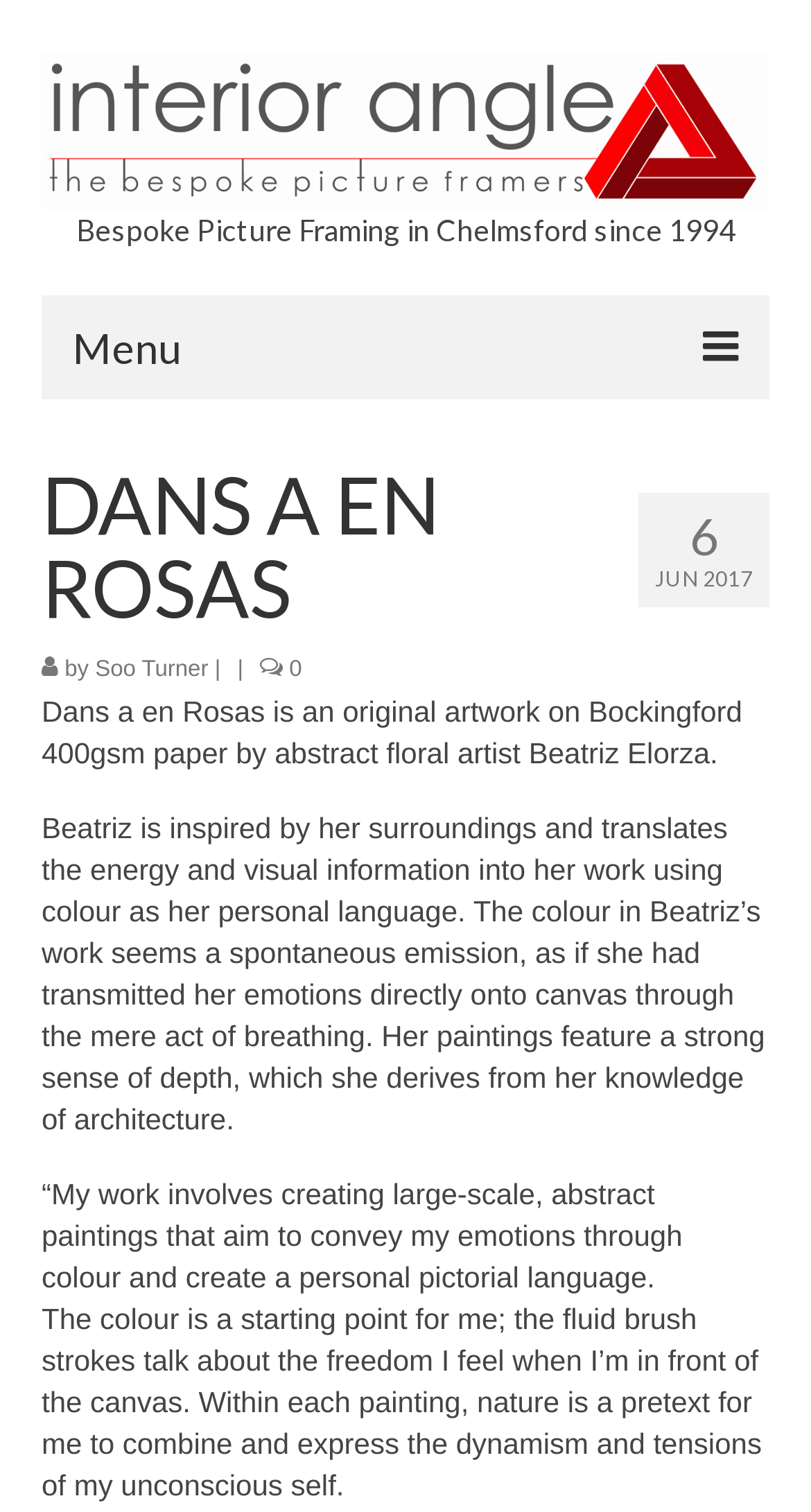What is the name of the artist?
Using the visual information from the image, give a one-word or short-phrase answer.

Beatriz Elorza